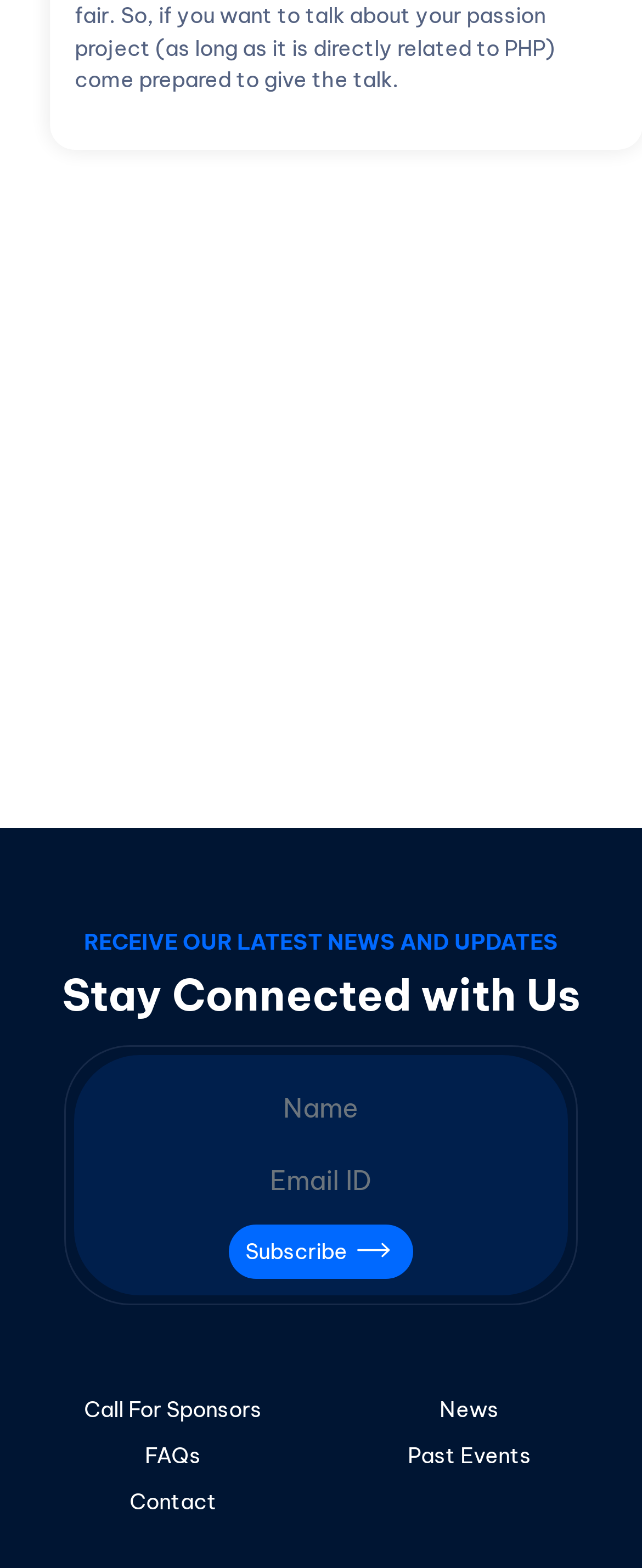How many links are available at the bottom of the page?
Look at the image and respond to the question as thoroughly as possible.

There are five links at the bottom of the page, namely 'Call For Sponsors', 'News', 'FAQs', 'Past Events', and 'Contact', which provide additional information or resources to the user.